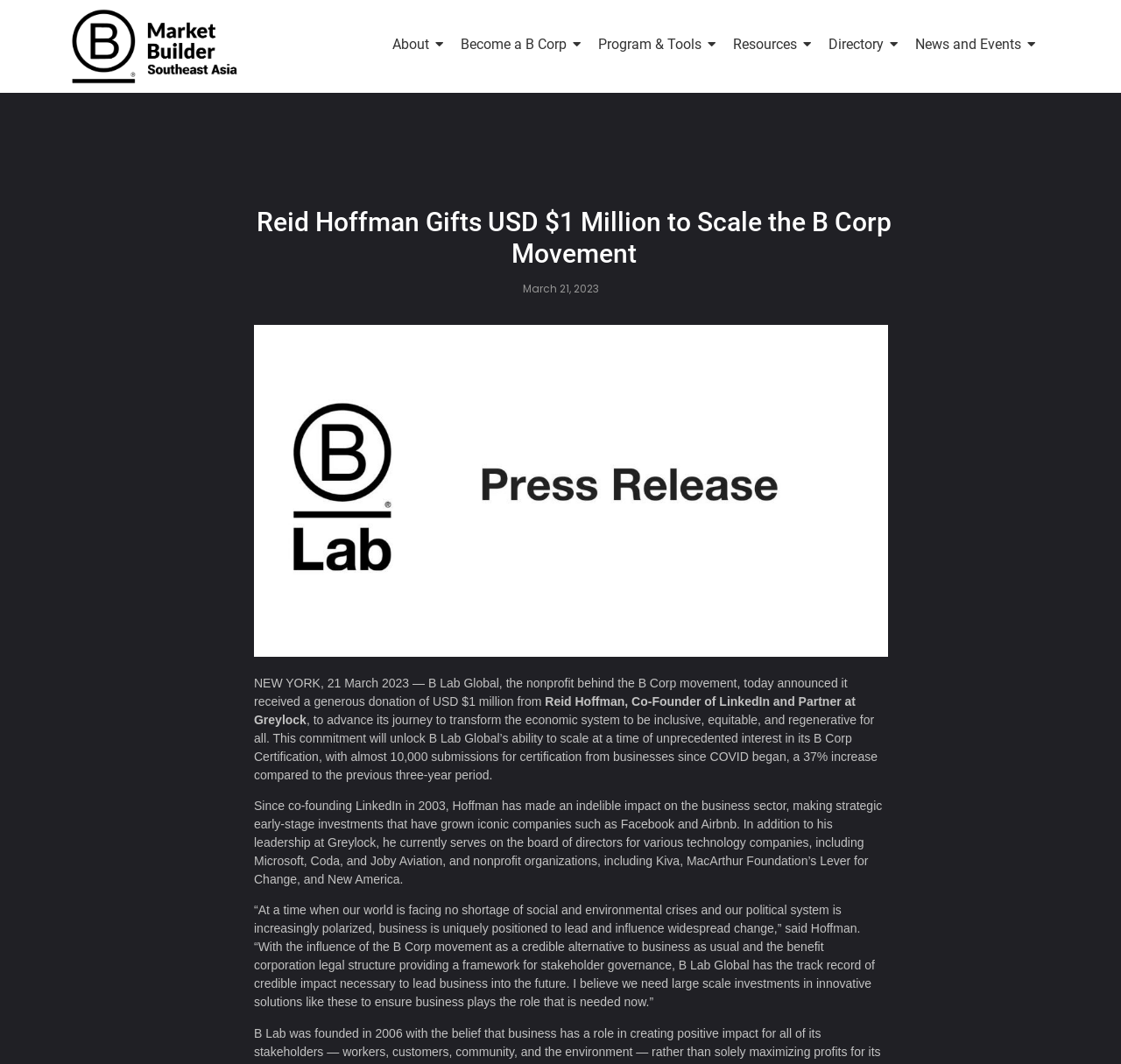Provide a one-word or brief phrase answer to the question:
Who donated $1 million to B Lab Global?

Reid Hoffman